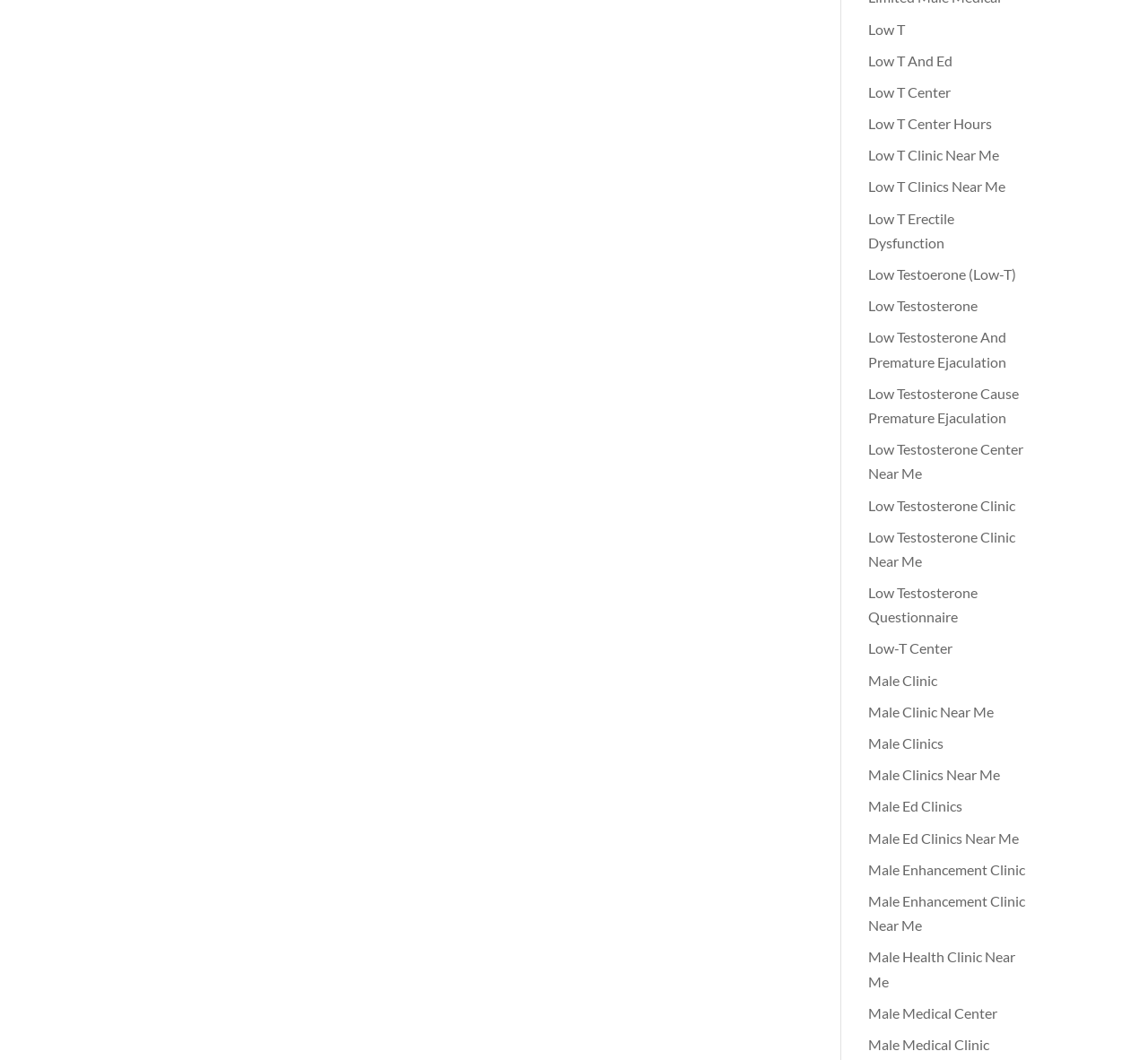Determine the bounding box coordinates of the region I should click to achieve the following instruction: "Explore Low T Center Hours". Ensure the bounding box coordinates are four float numbers between 0 and 1, i.e., [left, top, right, bottom].

[0.756, 0.108, 0.864, 0.124]